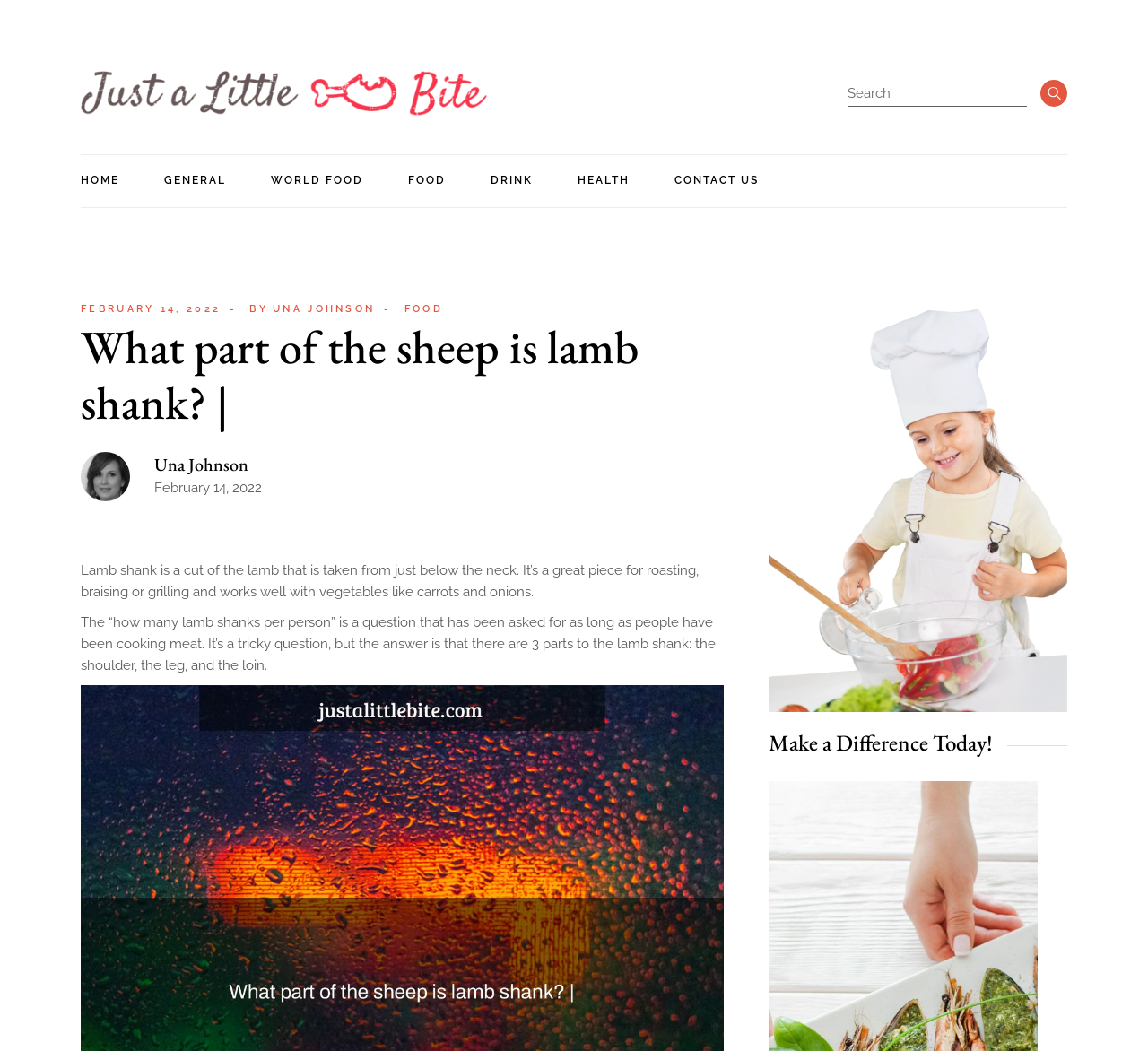Pinpoint the bounding box coordinates of the clickable area needed to execute the instruction: "Click the JustALittleBite logo". The coordinates should be specified as four float numbers between 0 and 1, i.e., [left, top, right, bottom].

[0.07, 0.067, 0.424, 0.11]